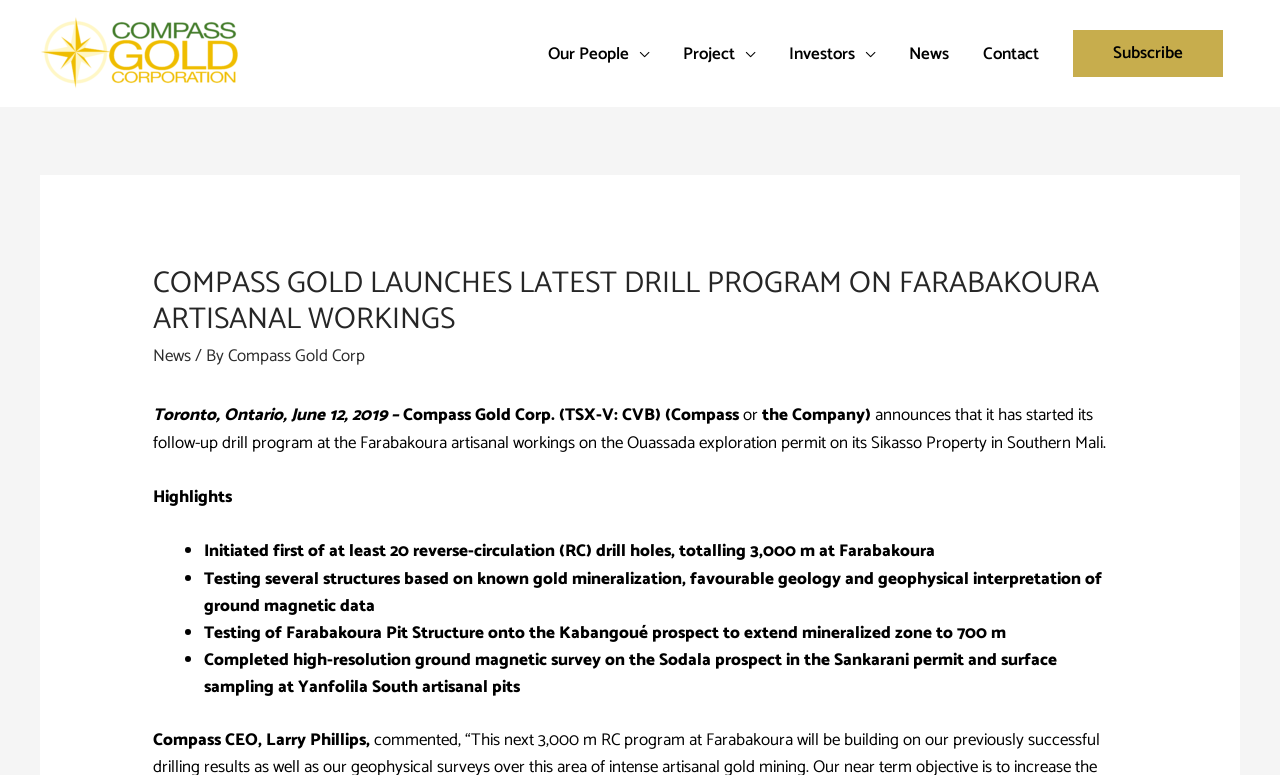Identify the bounding box coordinates for the element that needs to be clicked to fulfill this instruction: "Click on the 'Compass Gold Corp' link". Provide the coordinates in the format of four float numbers between 0 and 1: [left, top, right, bottom].

[0.031, 0.05, 0.188, 0.086]